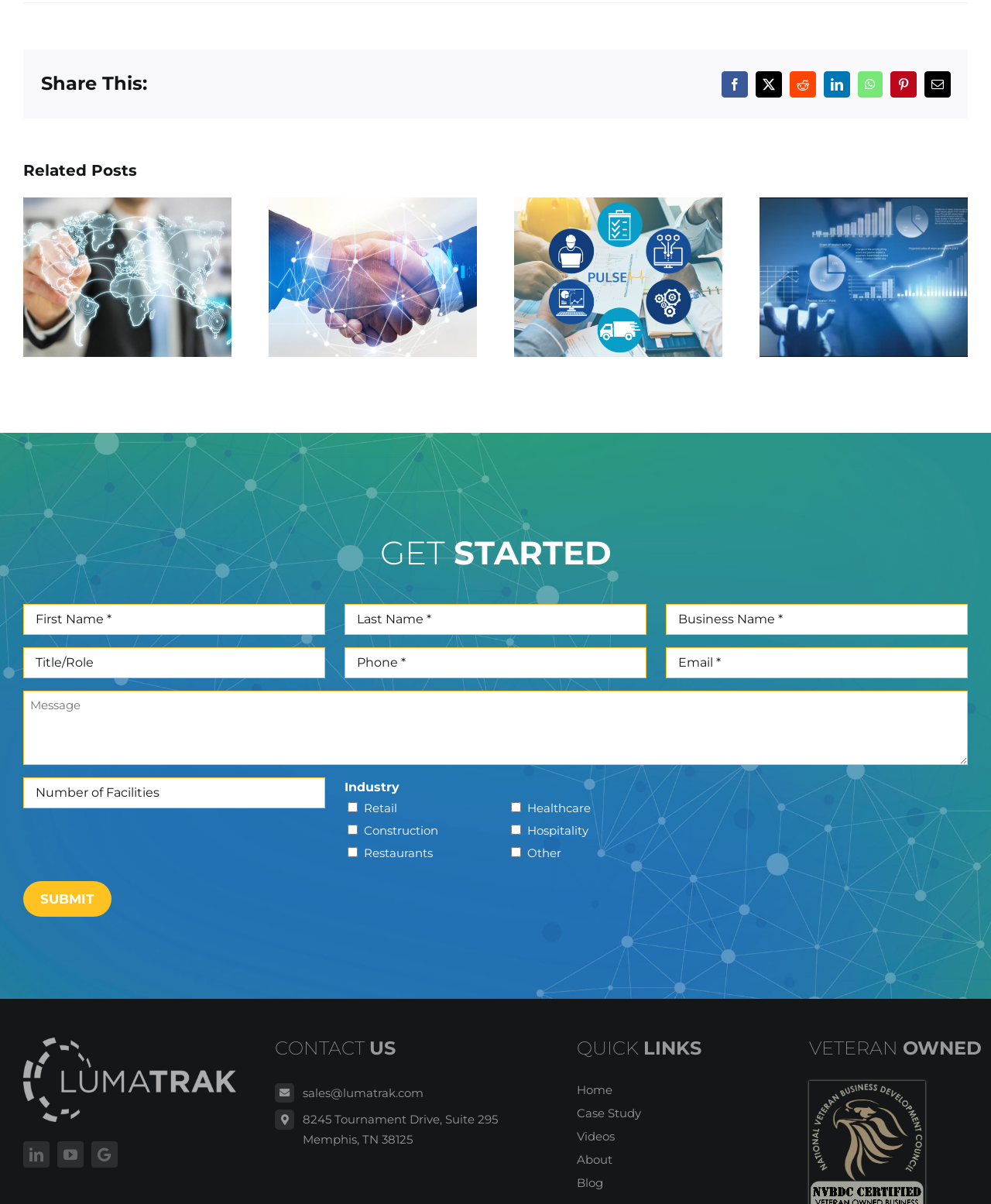Given the element description value="Submit", identify the bounding box coordinates for the UI element on the webpage screenshot. The format should be (top-left x, top-left y, bottom-right x, bottom-right y), with values between 0 and 1.

[0.023, 0.732, 0.112, 0.761]